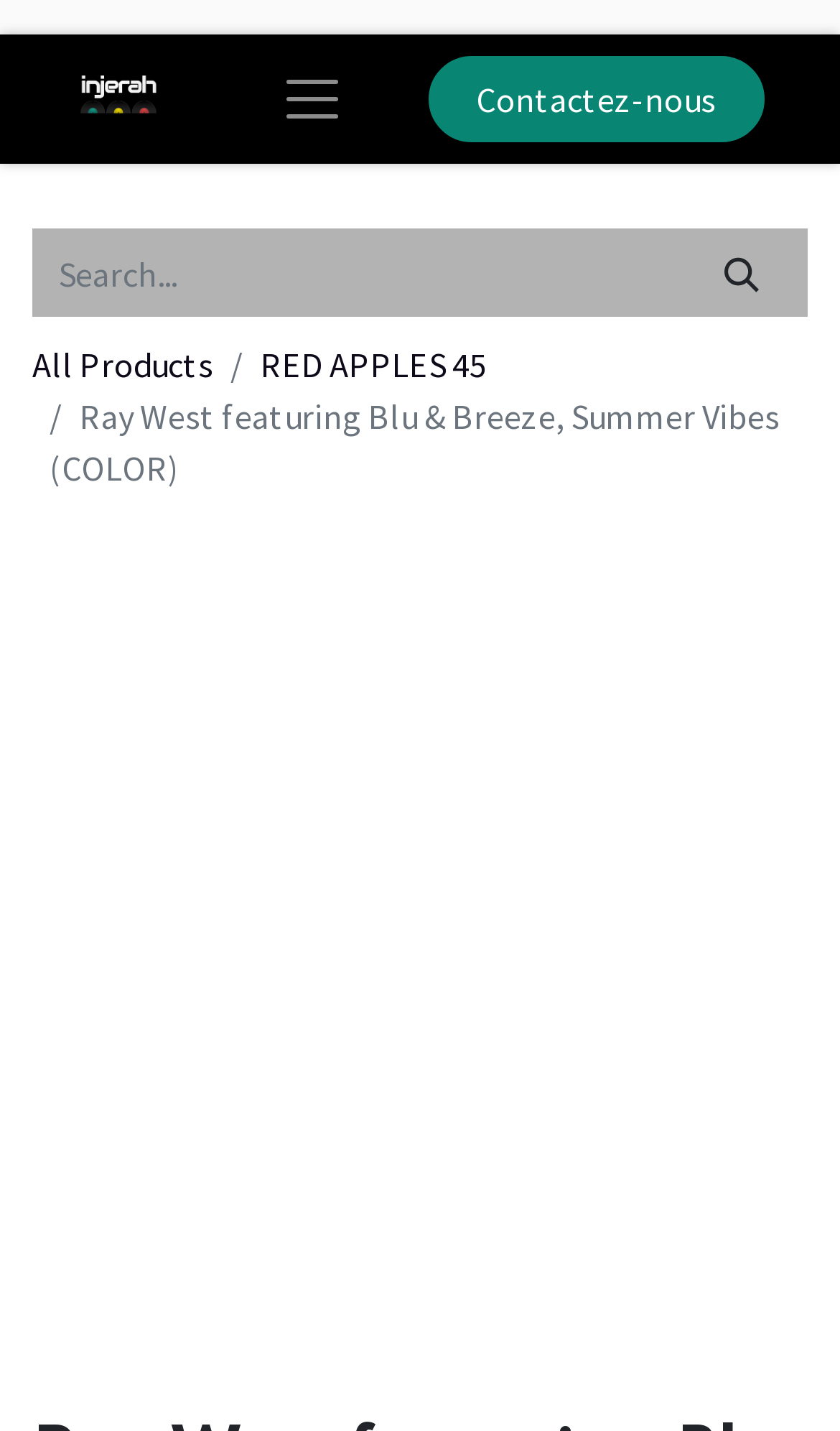Generate a thorough caption detailing the webpage content.

The webpage appears to be an e-commerce page, specifically showcasing a product. At the top-left corner, there is a logo of "INJERAH" with an image and text "INJERAH". Next to the logo, there is an empty button. On the top-right side, there is a contact link "Contactez-nous" and a search bar with a search box and a "Search" button.

Below the search bar, there are three links: "All Products", "RED APPLES 45", and another link that is not explicitly mentioned. The "RED APPLES 45" link is likely related to the product being showcased, given the meta description mentioning "7 INCH - RED APPLES 45" and "COLOR = SEA BLUE".

The main content of the page is a static text area that displays the product title "Ray West featuring Blu & Breeze, Summer Vibes (COLOR)". This text area takes up a significant portion of the page, spanning from the top-center to the middle of the page.